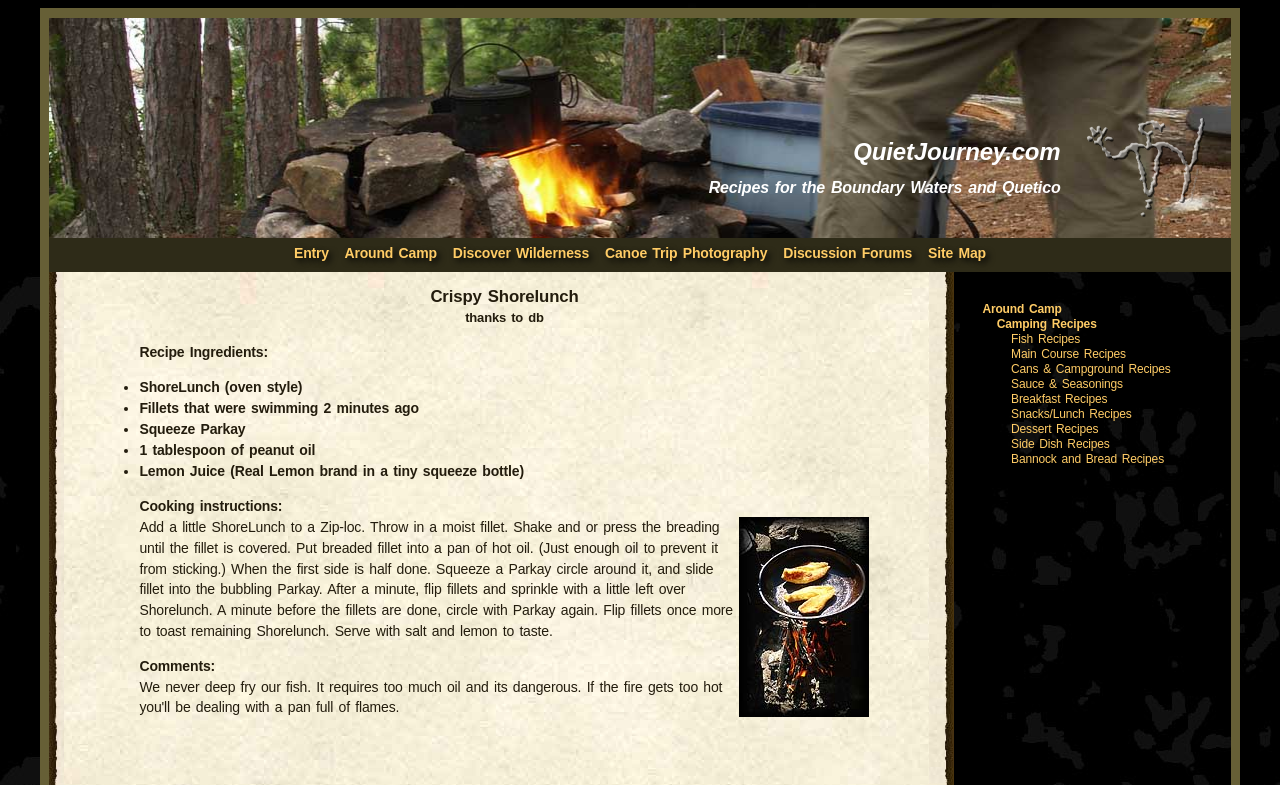Using the element description: "Camping Recipes", determine the bounding box coordinates for the specified UI element. The coordinates should be four float numbers between 0 and 1, [left, top, right, bottom].

[0.779, 0.404, 0.857, 0.421]